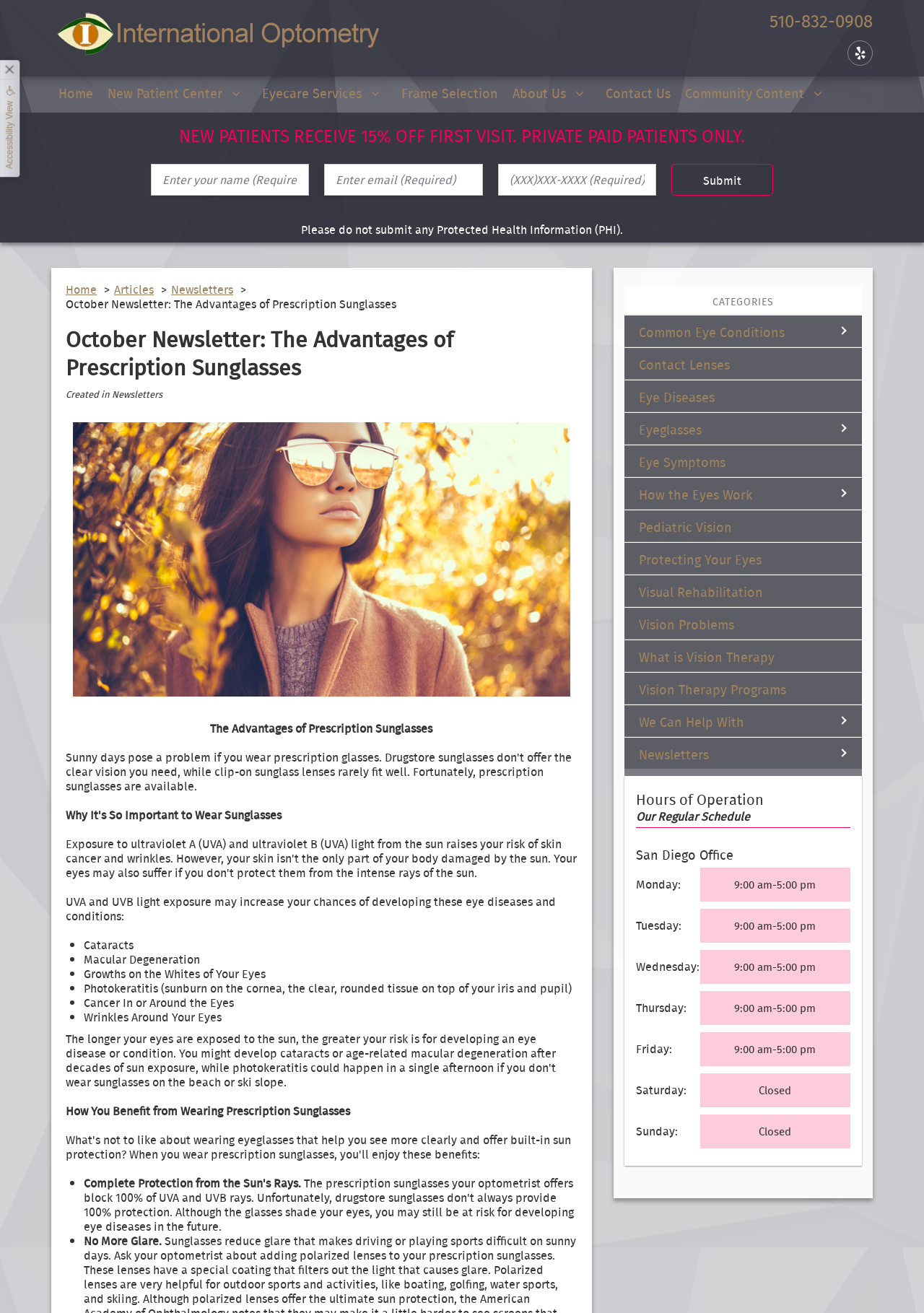Given the element description, predict the bounding box coordinates in the format (top-left x, top-left y, bottom-right x, bottom-right y). Make sure all values are between 0 and 1. Here is the element description: News

None